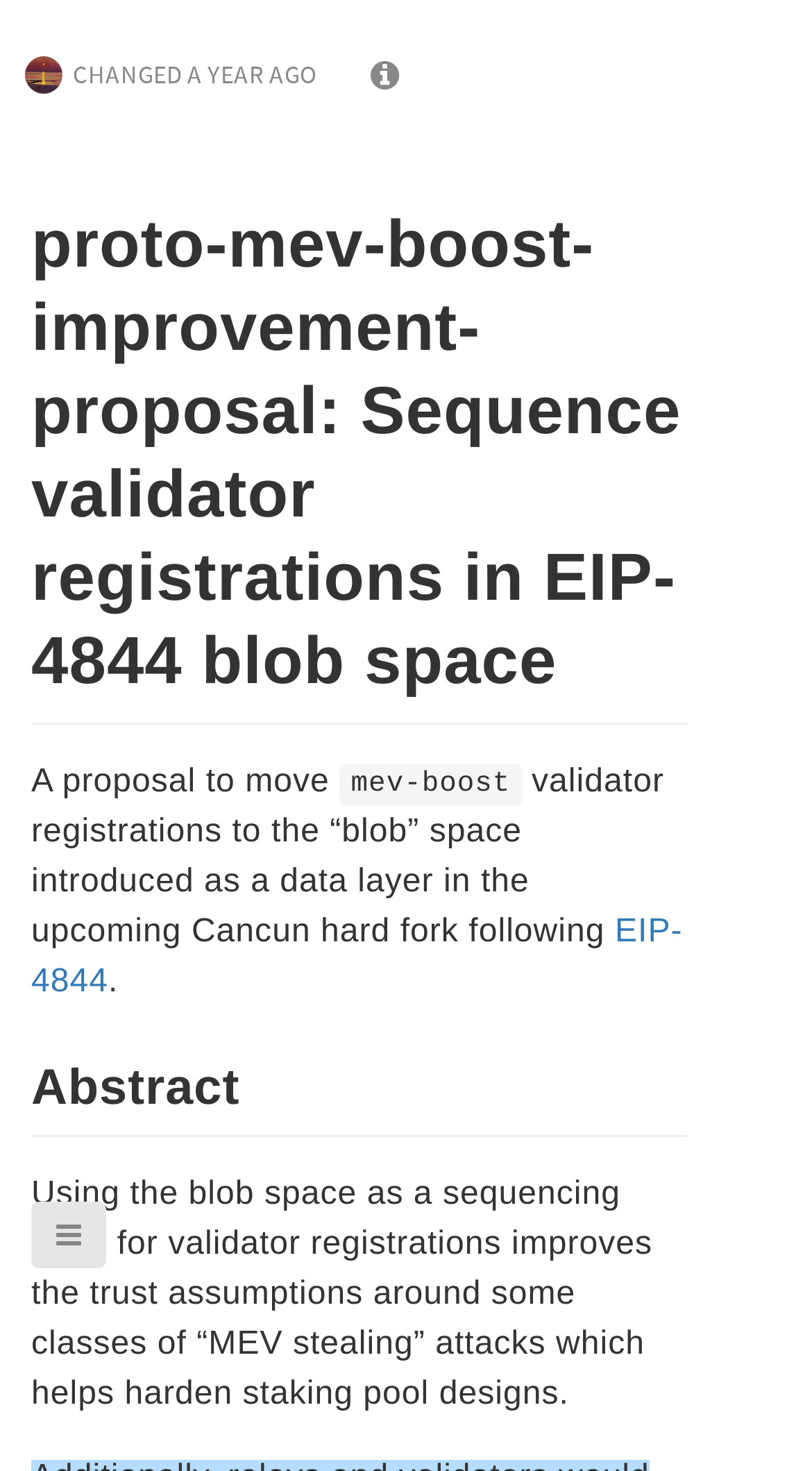What is the EIP number mentioned? Look at the image and give a one-word or short phrase answer.

EIP-4844